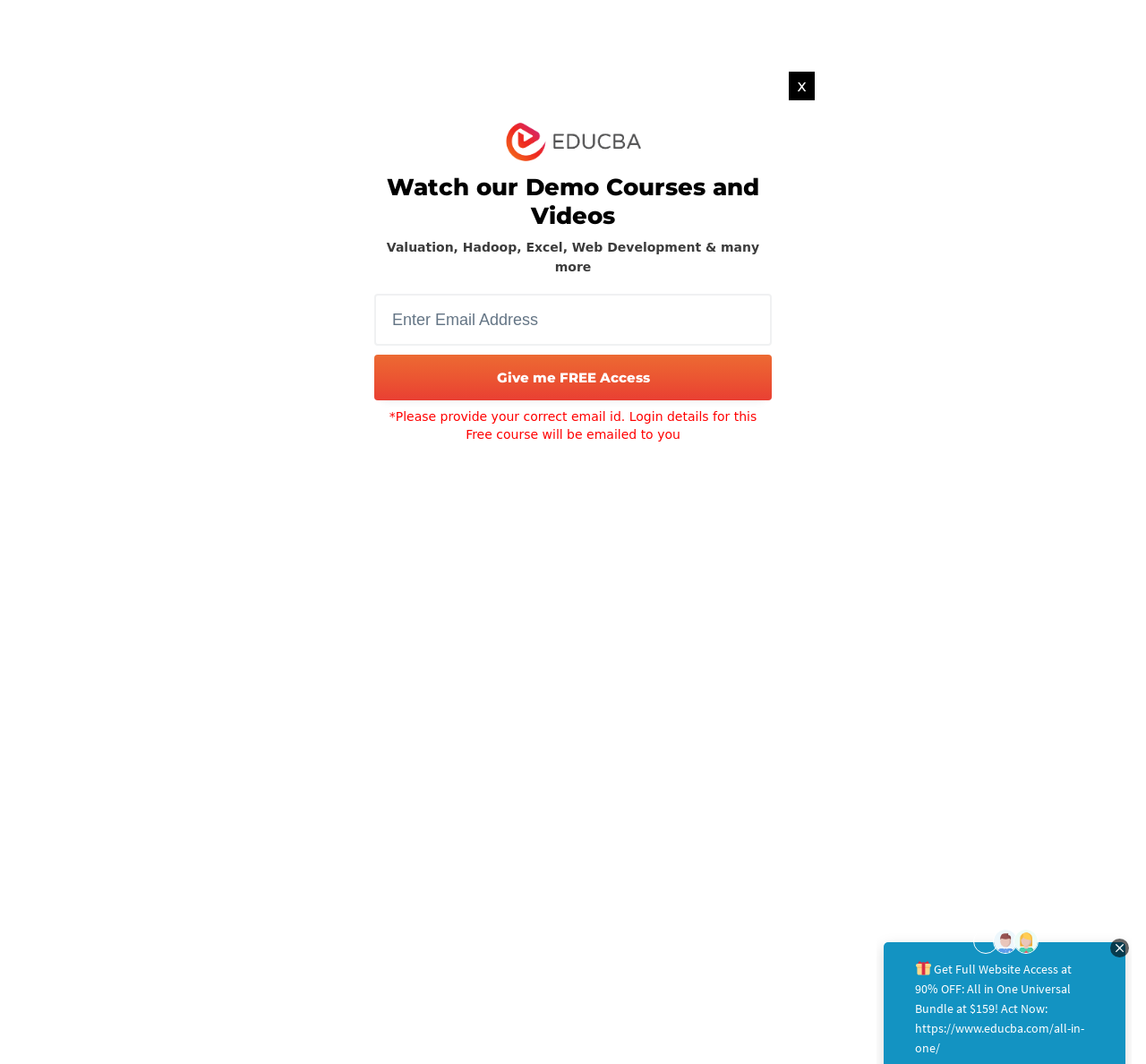Give the bounding box coordinates for this UI element: "750+ Courses Bundle". The coordinates should be four float numbers between 0 and 1, arranged as [left, top, right, bottom].

[0.498, 0.053, 0.654, 0.083]